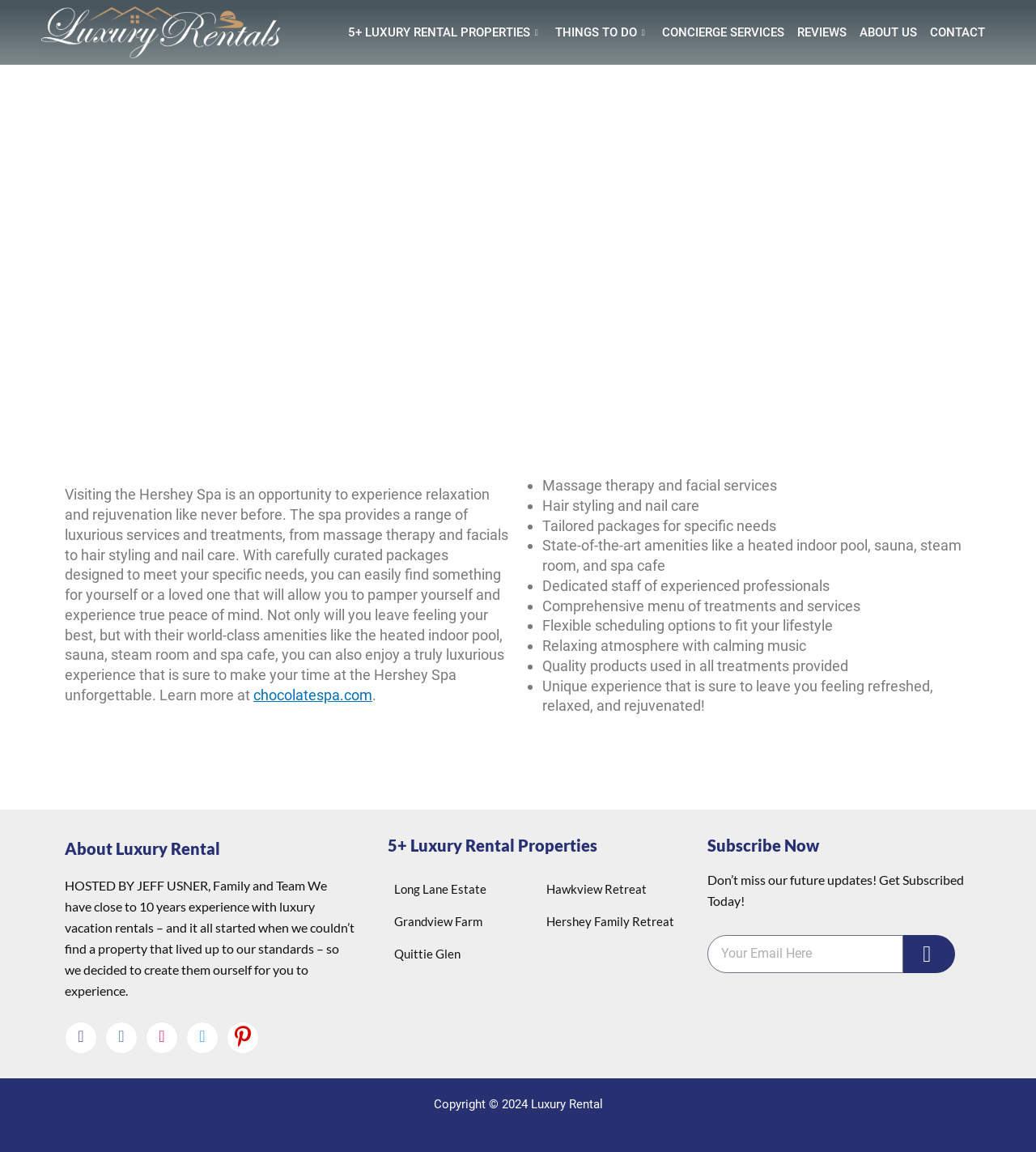Please give a one-word or short phrase response to the following question: 
How many luxury rental properties are listed?

5+